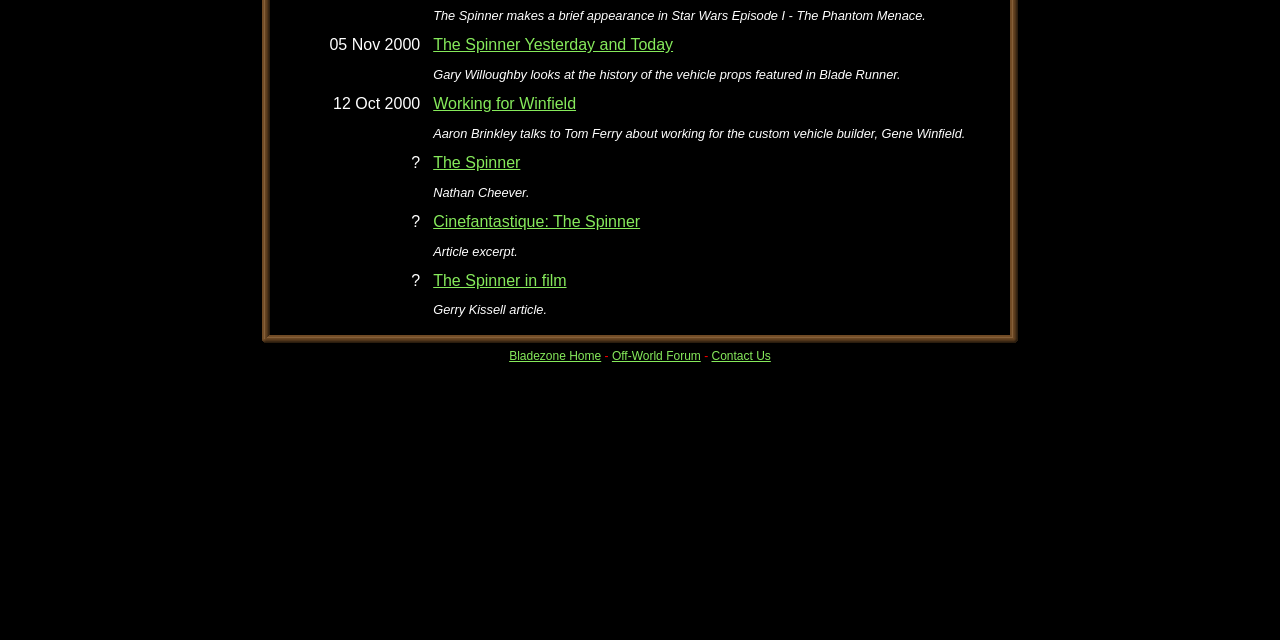Locate the bounding box of the UI element described in the following text: "Best Buy Guides".

None